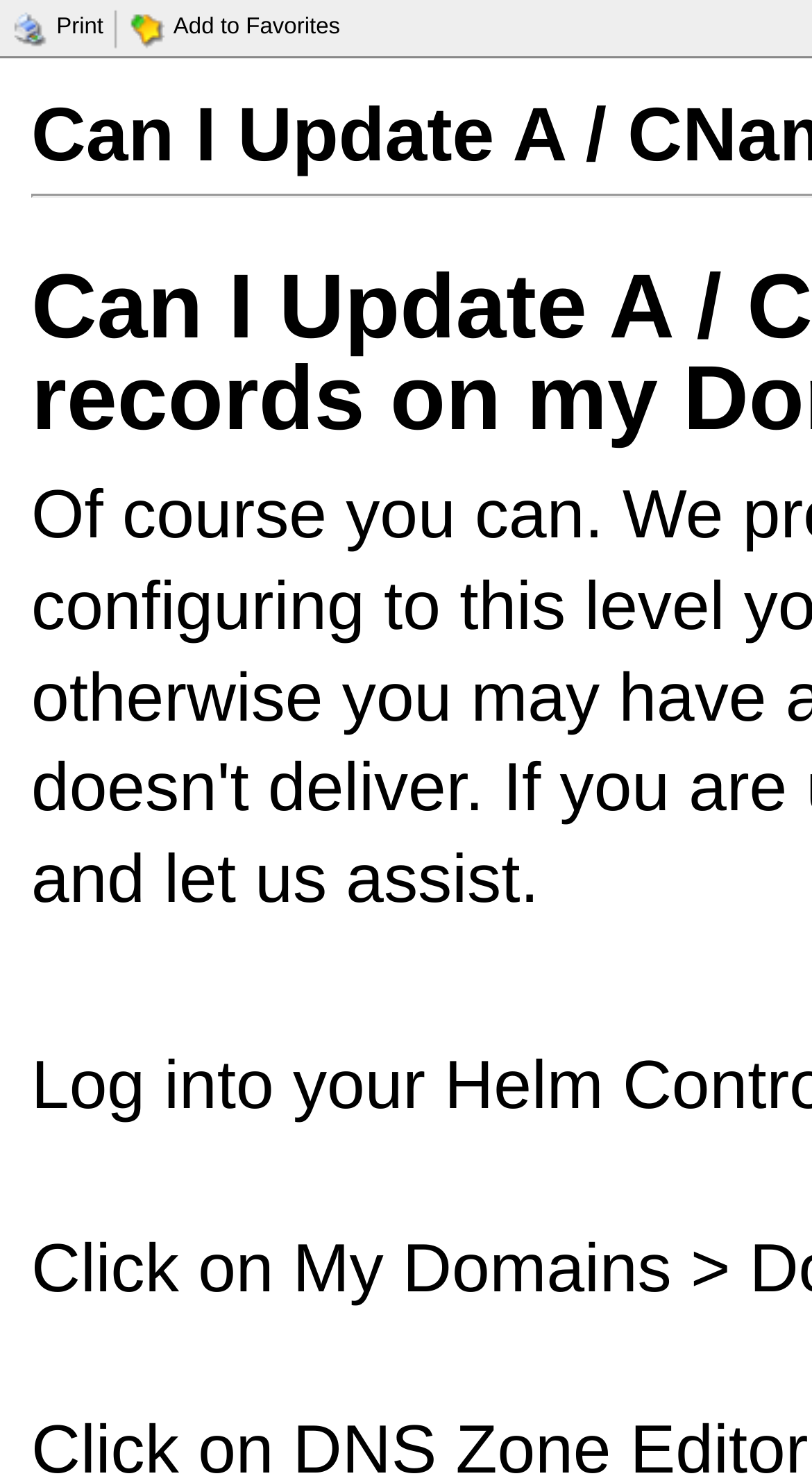Identify the bounding box coordinates for the UI element described as: "PROJECT BLOCKAGE". The coordinates should be provided as four floats between 0 and 1: [left, top, right, bottom].

None